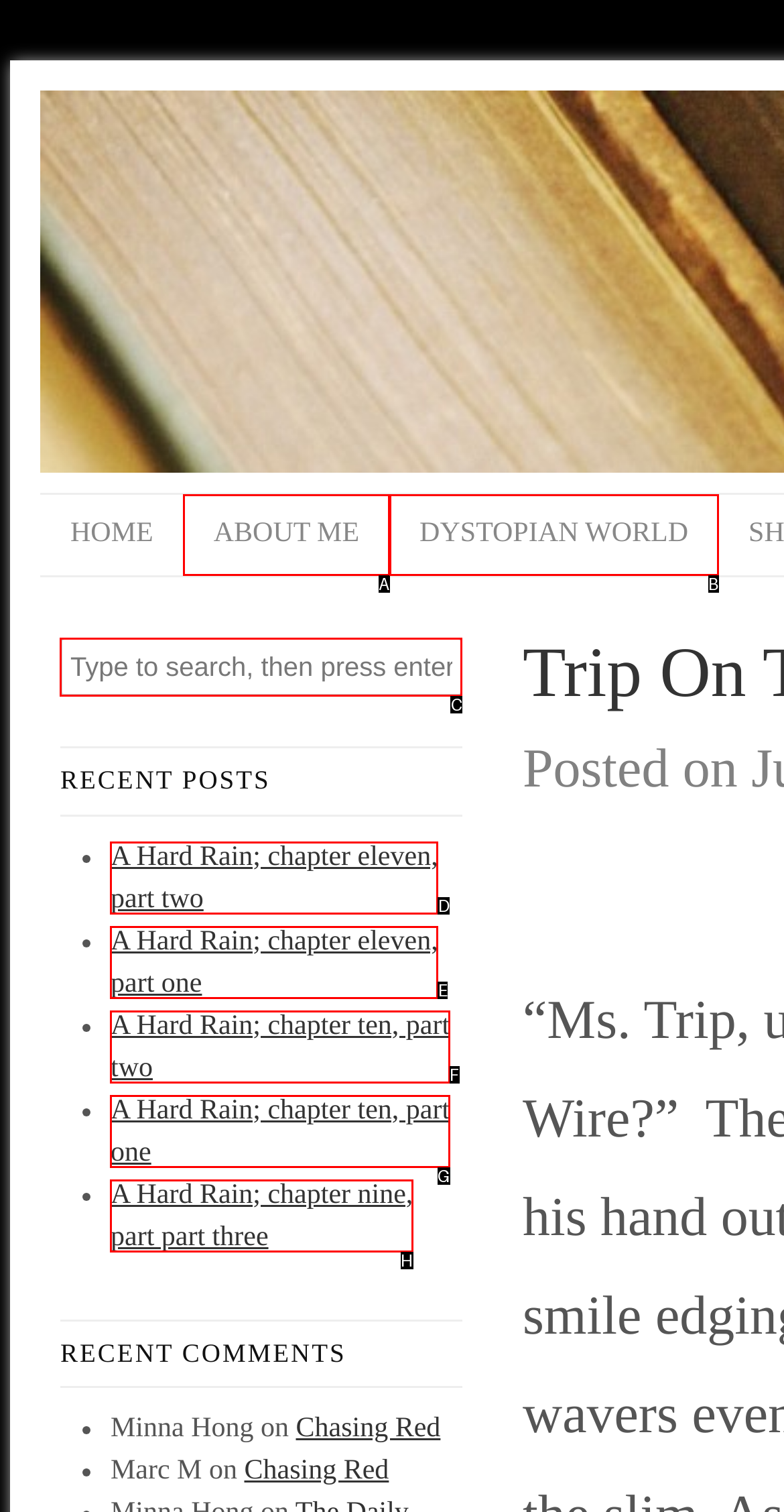Determine which HTML element fits the description: About Me. Answer with the letter corresponding to the correct choice.

A